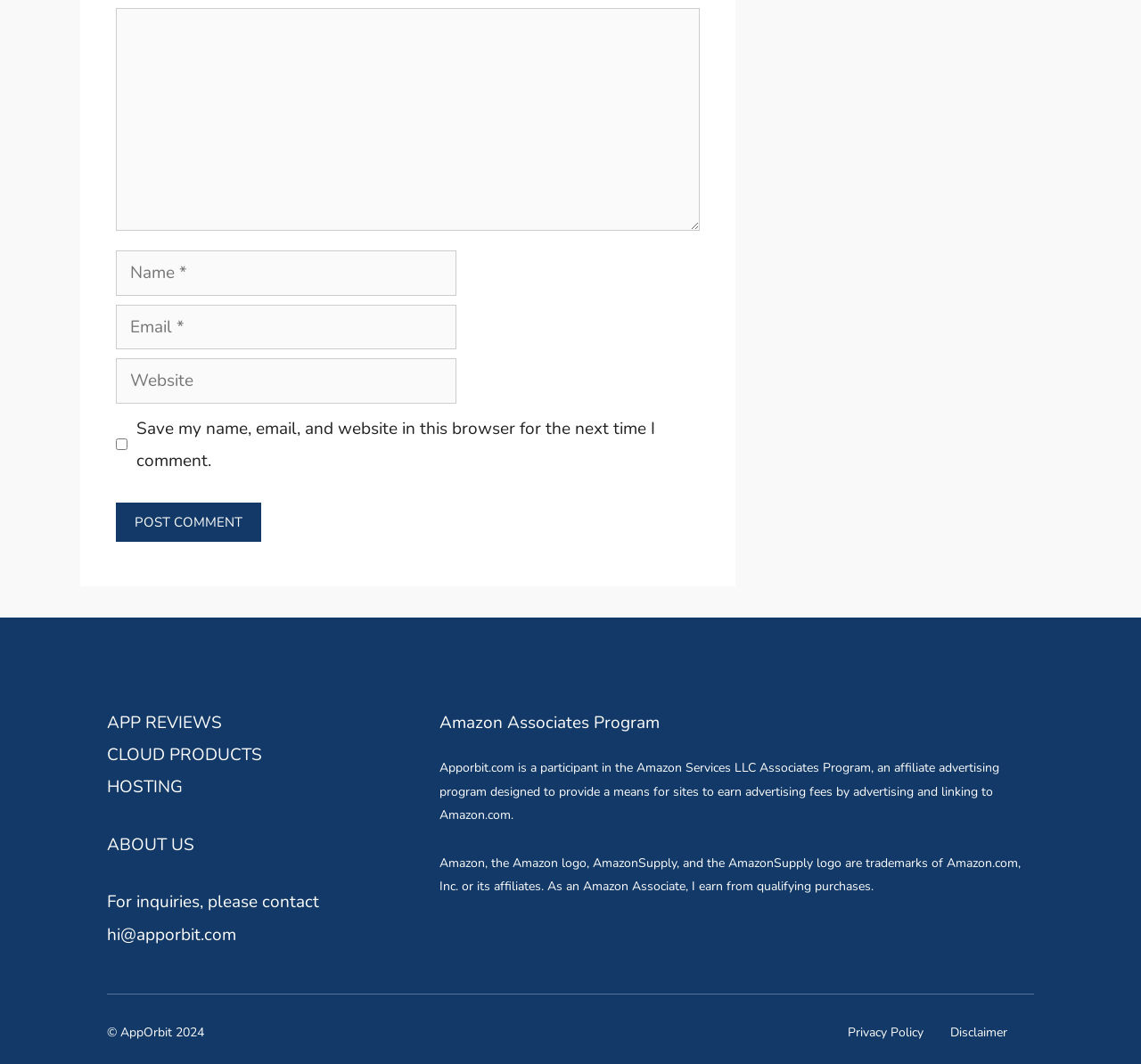Can you pinpoint the bounding box coordinates for the clickable element required for this instruction: "Visit the About Us page"? The coordinates should be four float numbers between 0 and 1, i.e., [left, top, right, bottom].

[0.094, 0.783, 0.17, 0.805]